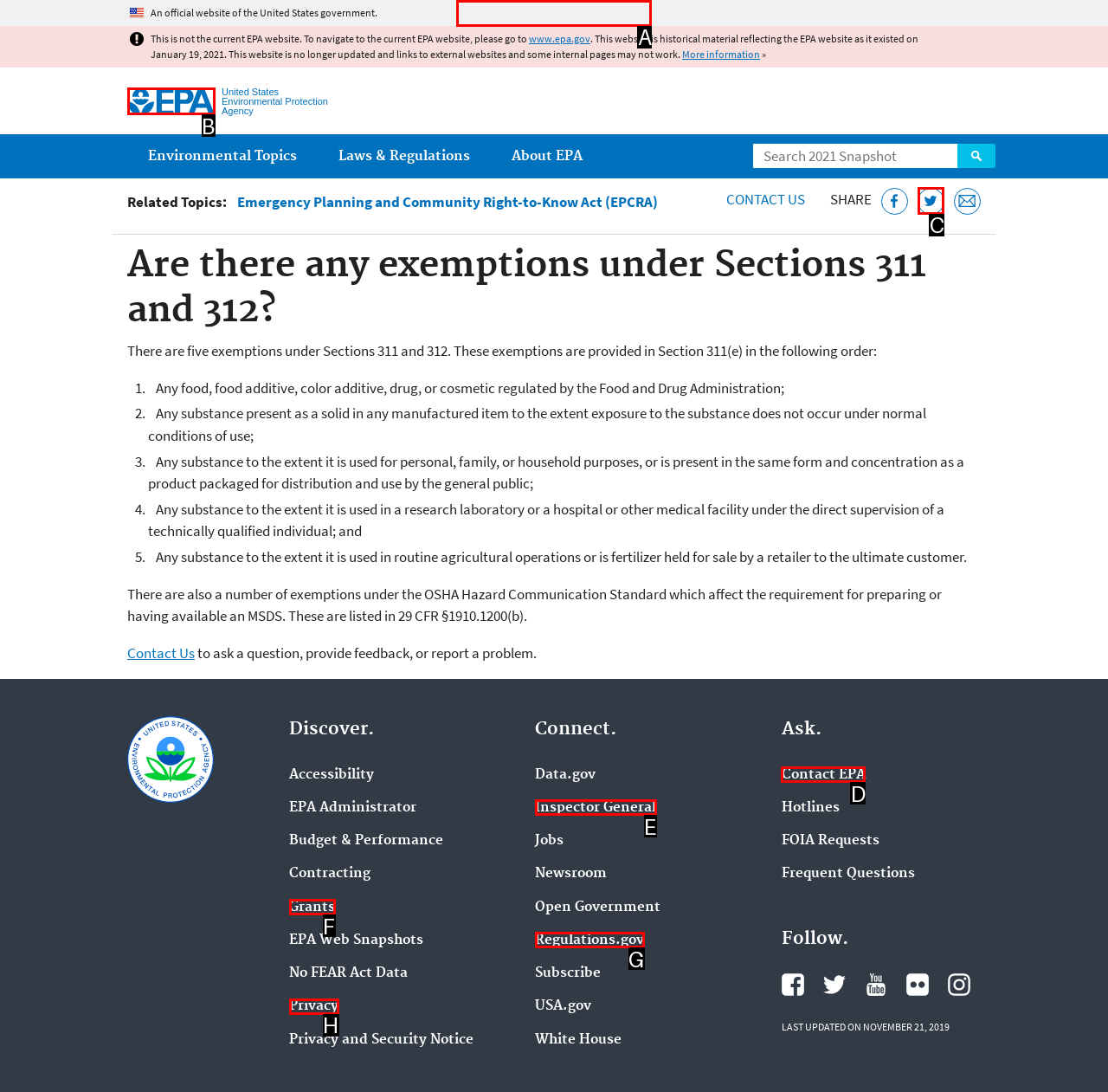Choose the HTML element that should be clicked to achieve this task: Jump to main content
Respond with the letter of the correct choice.

A